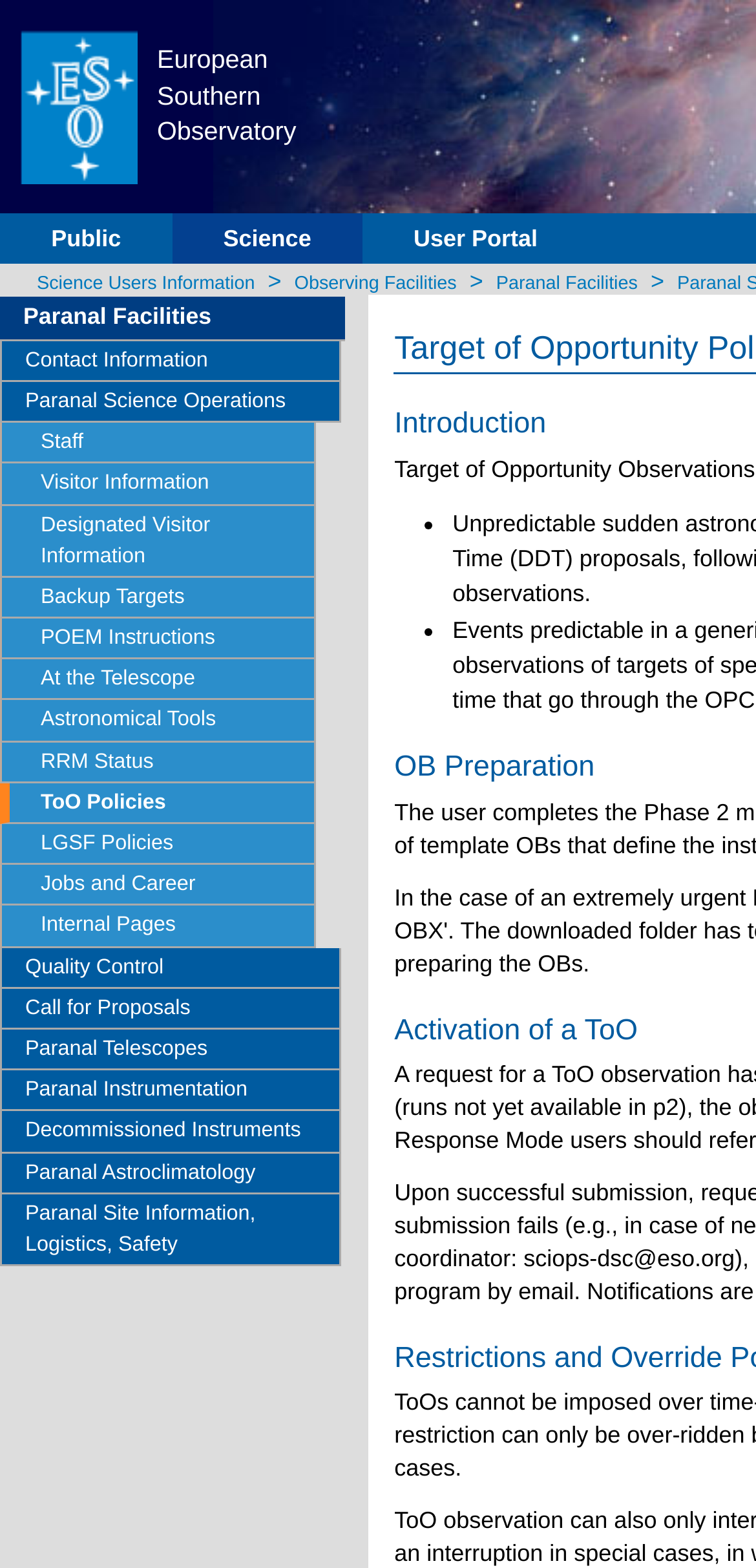Answer the following query with a single word or phrase:
What is the second link in the top navigation bar?

Science